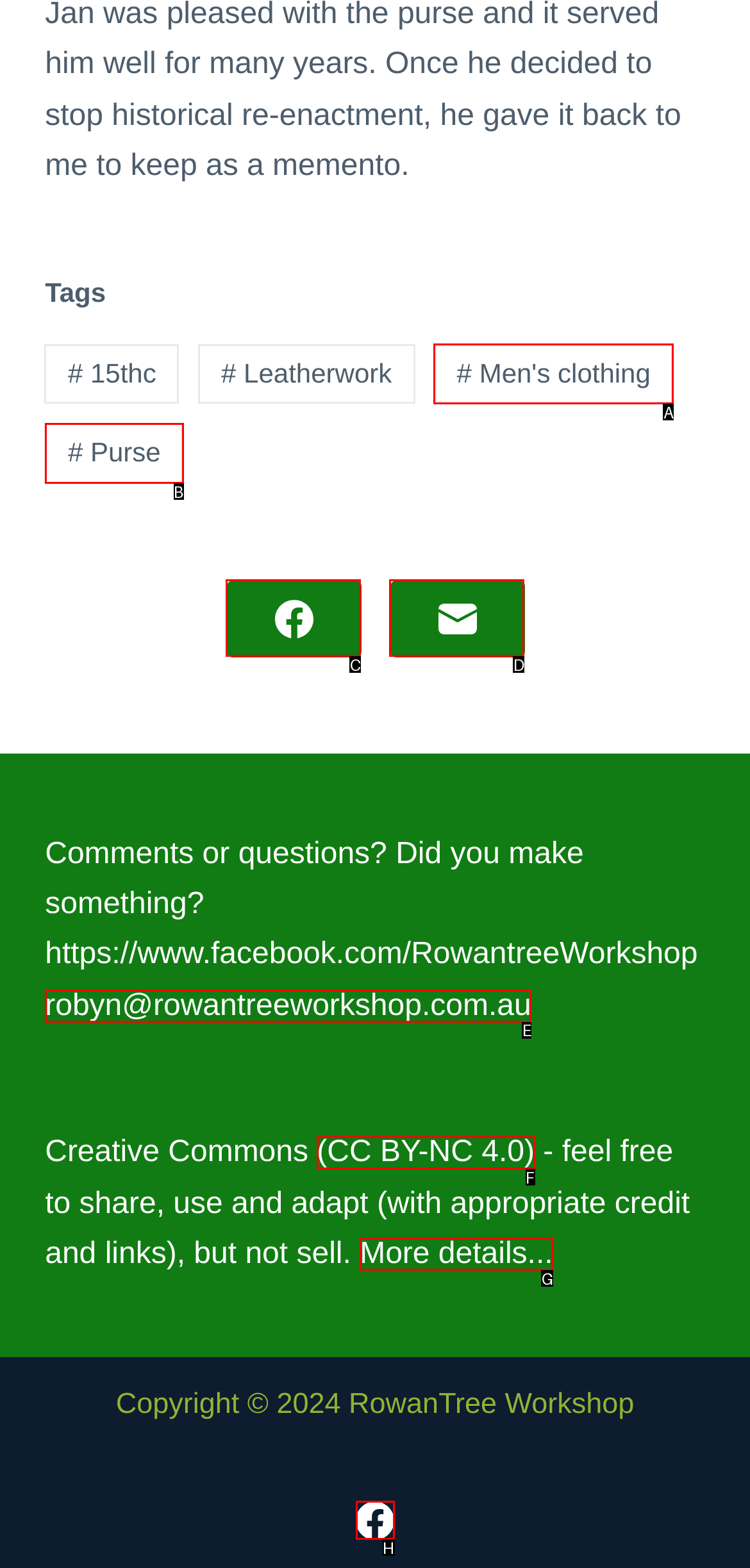Choose the option that aligns with the description: parent_node: Search name="s" placeholder="Find It"
Respond with the letter of the chosen option directly.

None